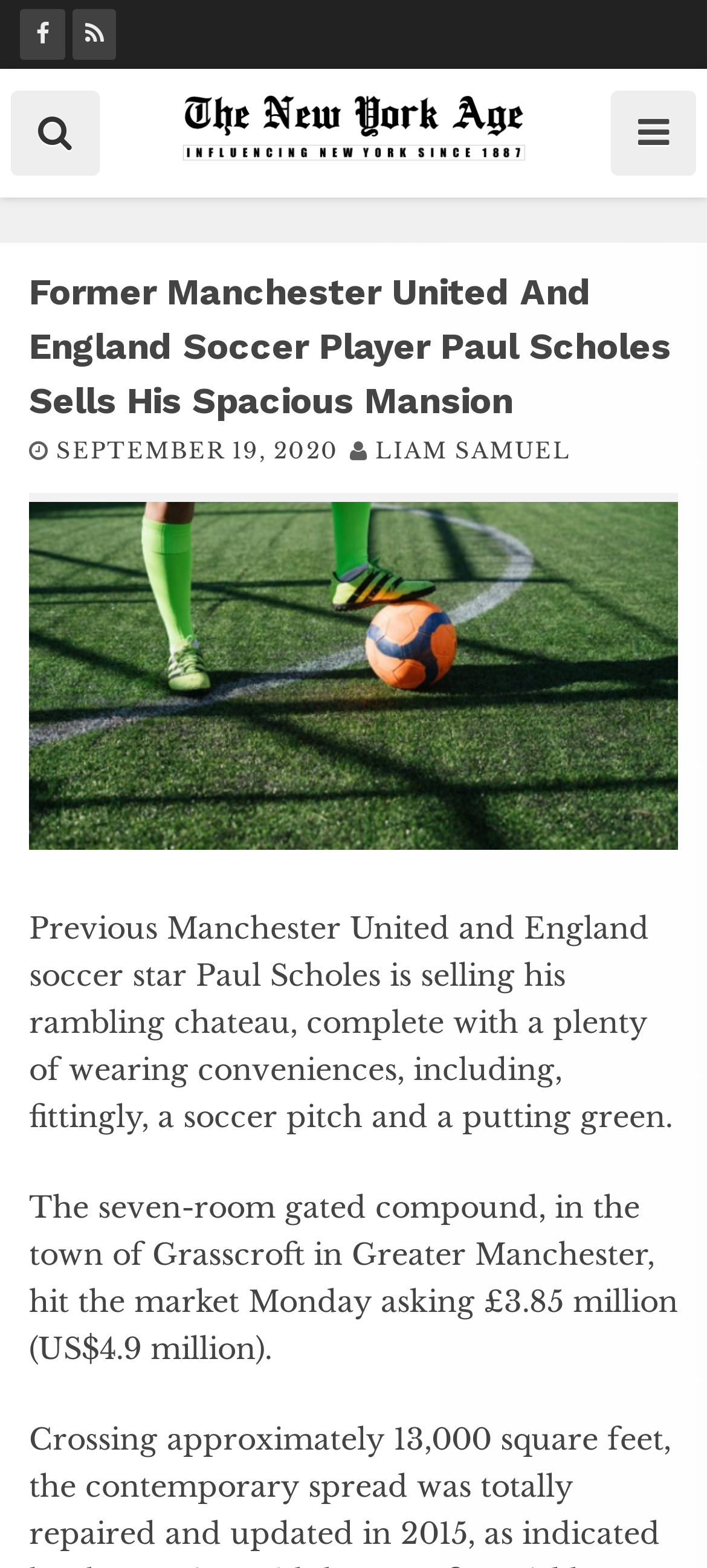Utilize the details in the image to thoroughly answer the following question: What is the location of Paul Scholes' mansion?

The location of the mansion can be determined by reading the second paragraph of the article, which mentions that the mansion is located in the town of Grasscroft in Greater Manchester.